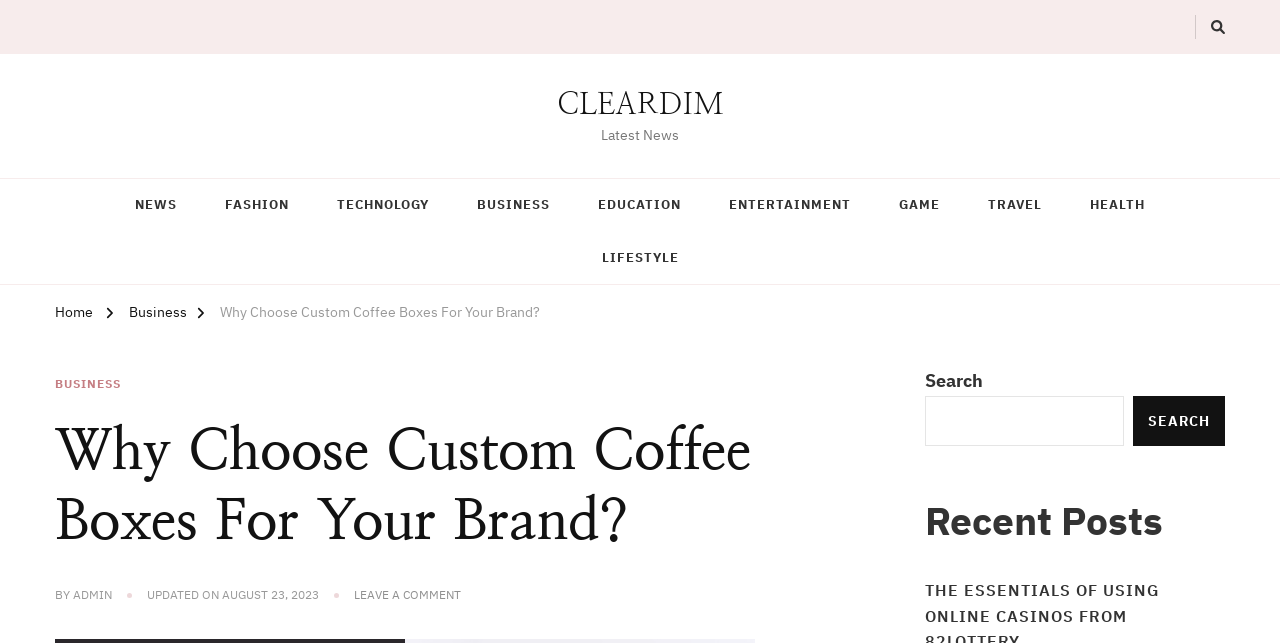Using the provided description: "Education", find the bounding box coordinates of the corresponding UI element. The output should be four float numbers between 0 and 1, in the format [left, top, right, bottom].

[0.45, 0.278, 0.549, 0.36]